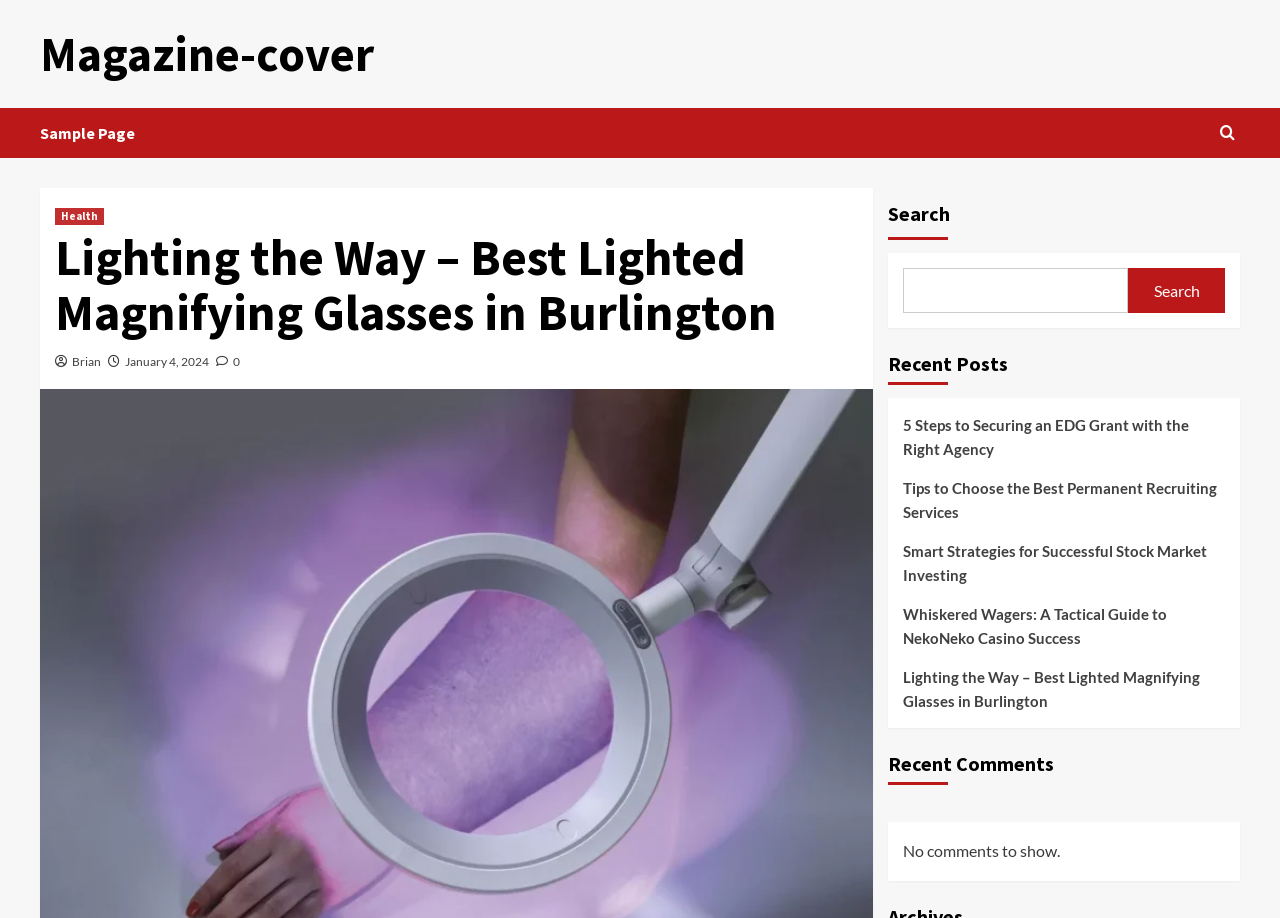What is the category of the article '5 Steps to Securing an EDG Grant with the Right Agency'?
Look at the screenshot and give a one-word or phrase answer.

Health